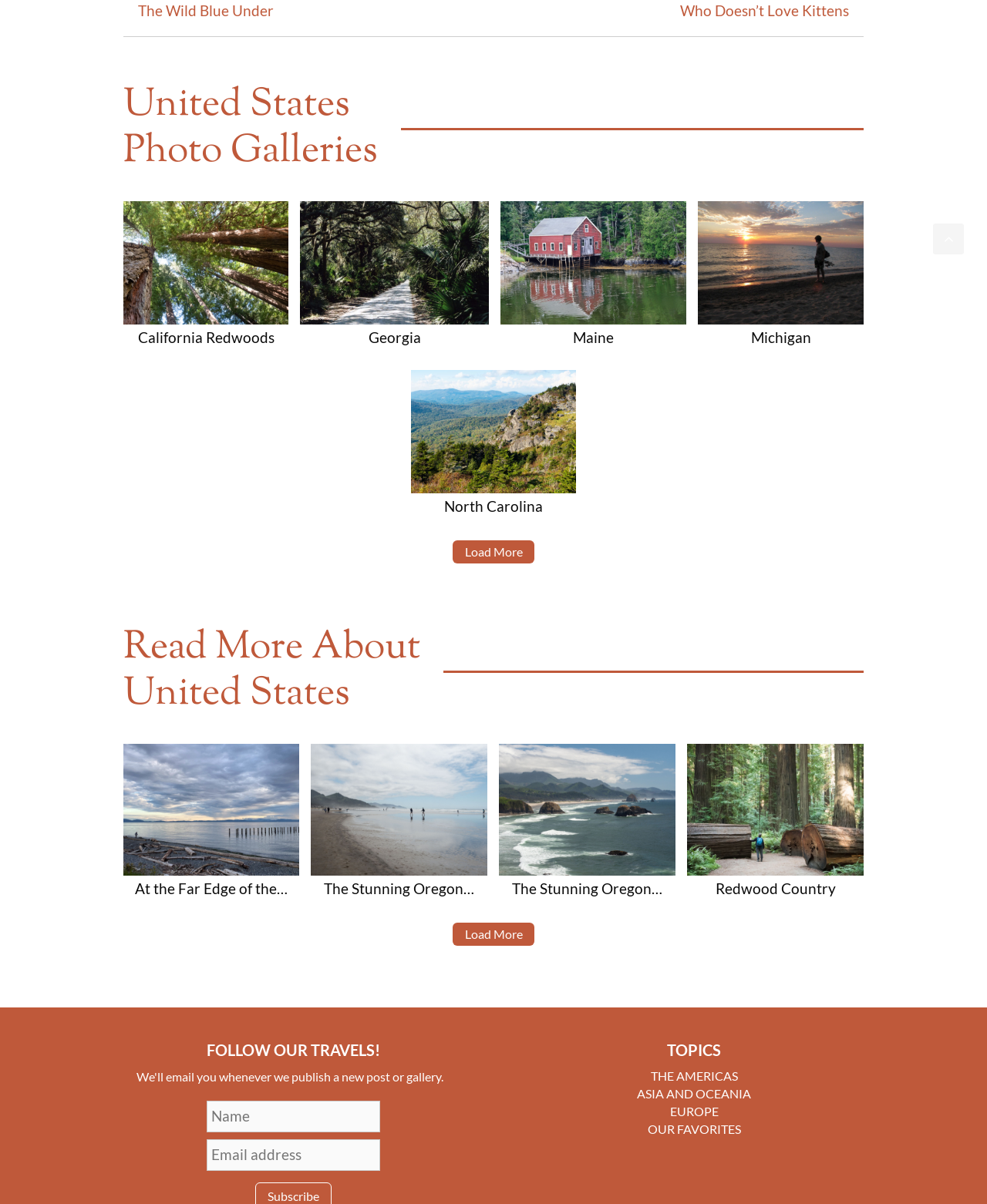Please provide the bounding box coordinates in the format (top-left x, top-left y, bottom-right x, bottom-right y). Remember, all values are floating point numbers between 0 and 1. What is the bounding box coordinate of the region described as: ASIA AND OCEANIA

[0.645, 0.902, 0.761, 0.914]